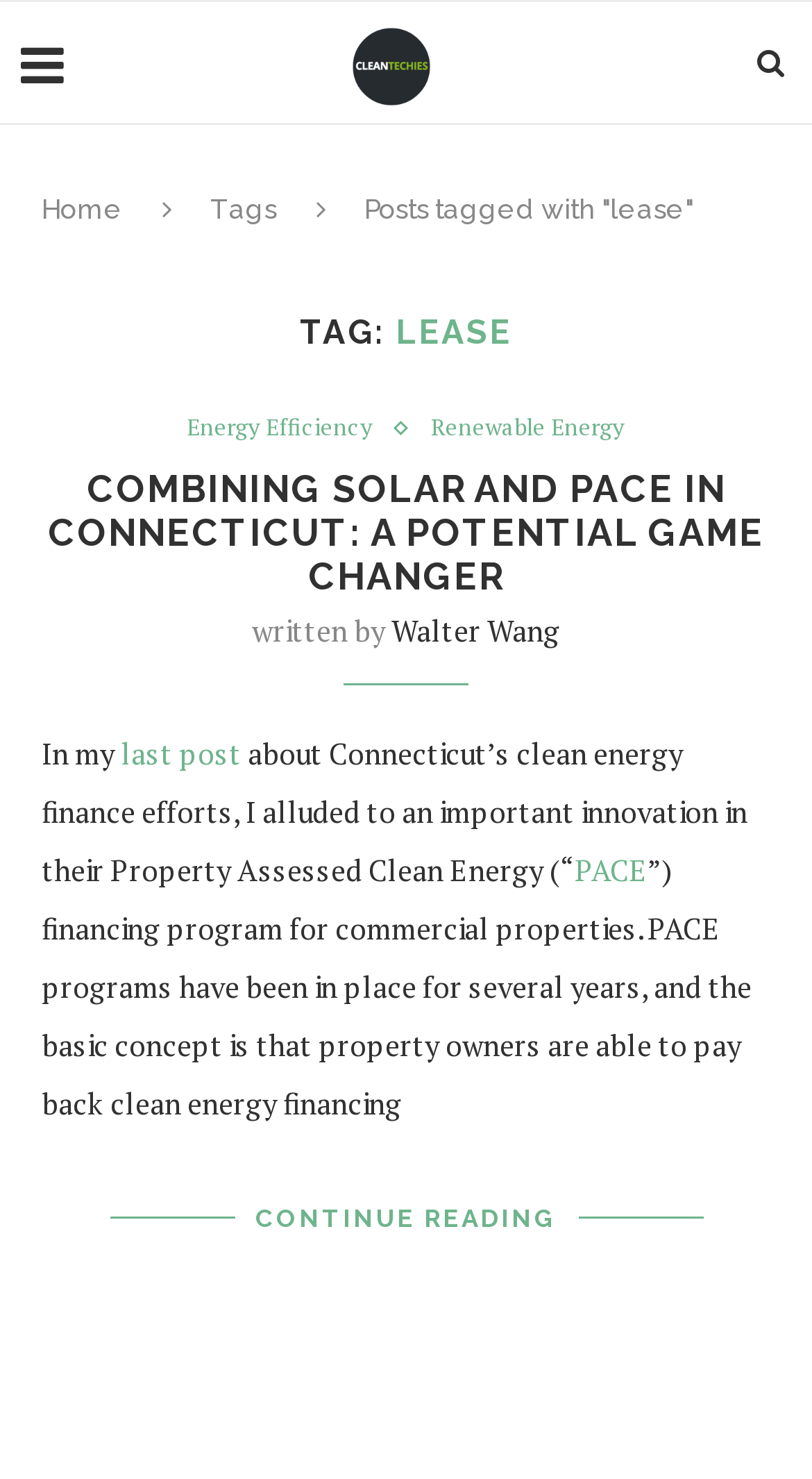Determine the bounding box coordinates for the area that needs to be clicked to fulfill this task: "click on the CleanTechies logo". The coordinates must be given as four float numbers between 0 and 1, i.e., [left, top, right, bottom].

[0.433, 0.004, 0.531, 0.086]